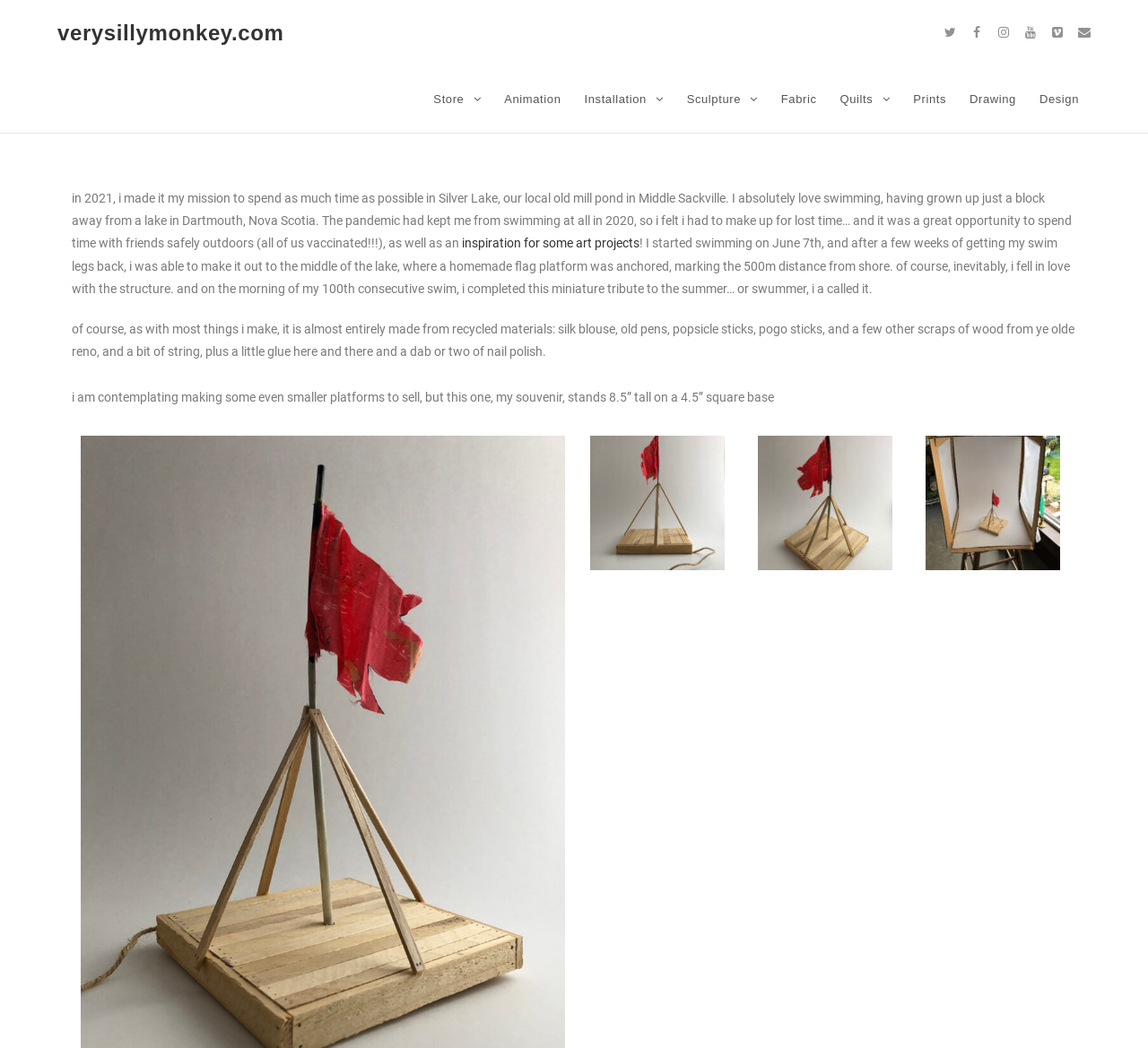Bounding box coordinates are specified in the format (top-left x, top-left y, bottom-right x, bottom-right y). All values are floating point numbers bounded between 0 and 1. Please provide the bounding box coordinate of the region this sentence describes: inspiration for some art projects

[0.402, 0.225, 0.557, 0.239]